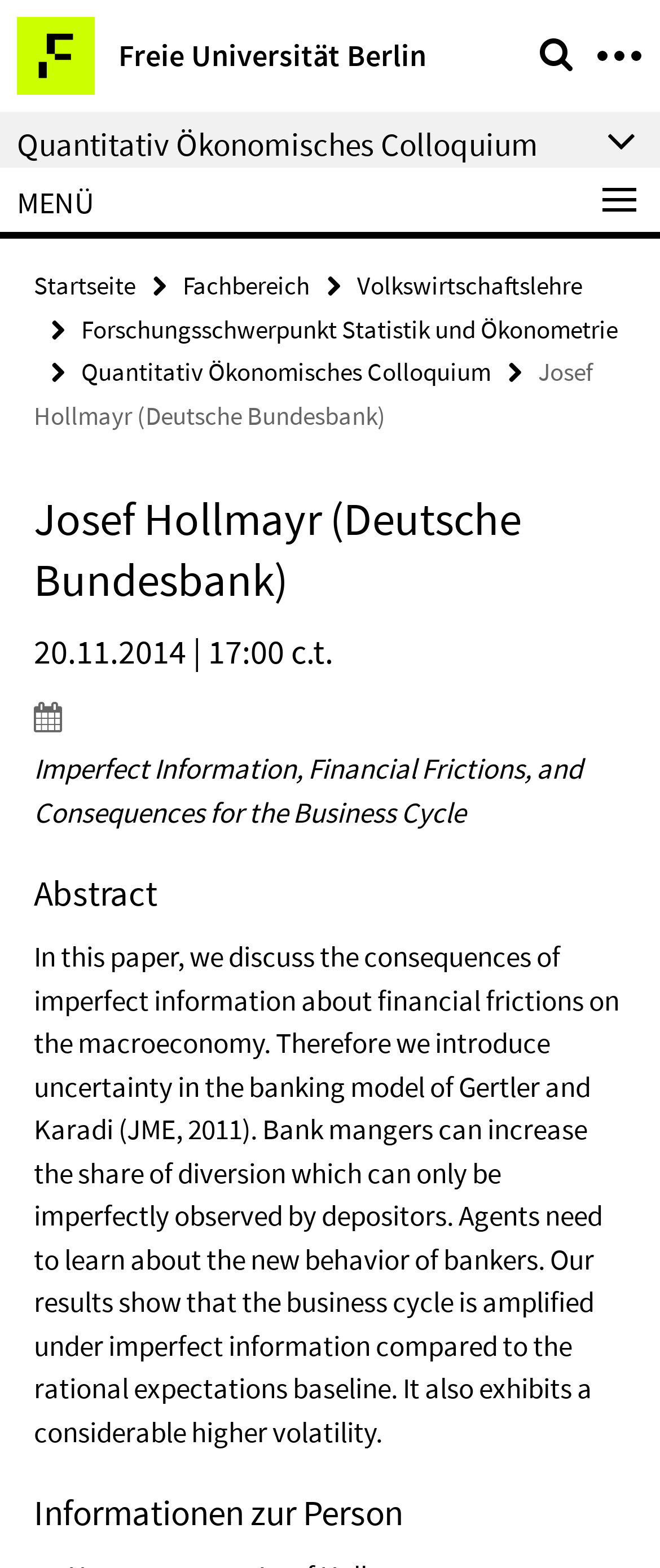Determine the bounding box coordinates for the element that should be clicked to follow this instruction: "check Informationen zur Person". The coordinates should be given as four float numbers between 0 and 1, in the format [left, top, right, bottom].

[0.051, 0.95, 0.949, 0.98]